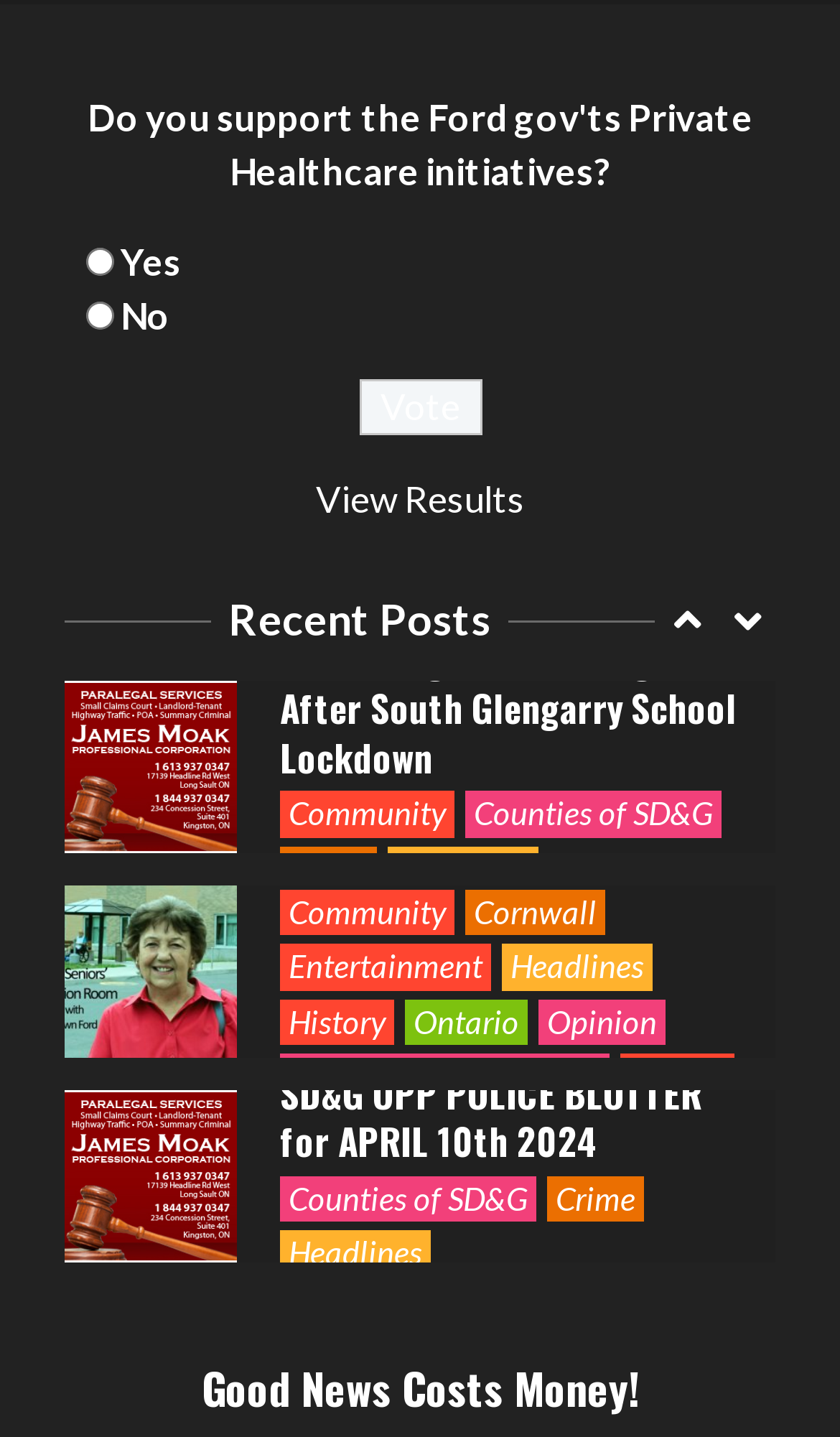Pinpoint the bounding box coordinates for the area that should be clicked to perform the following instruction: "View Results".

[0.376, 0.332, 0.624, 0.363]